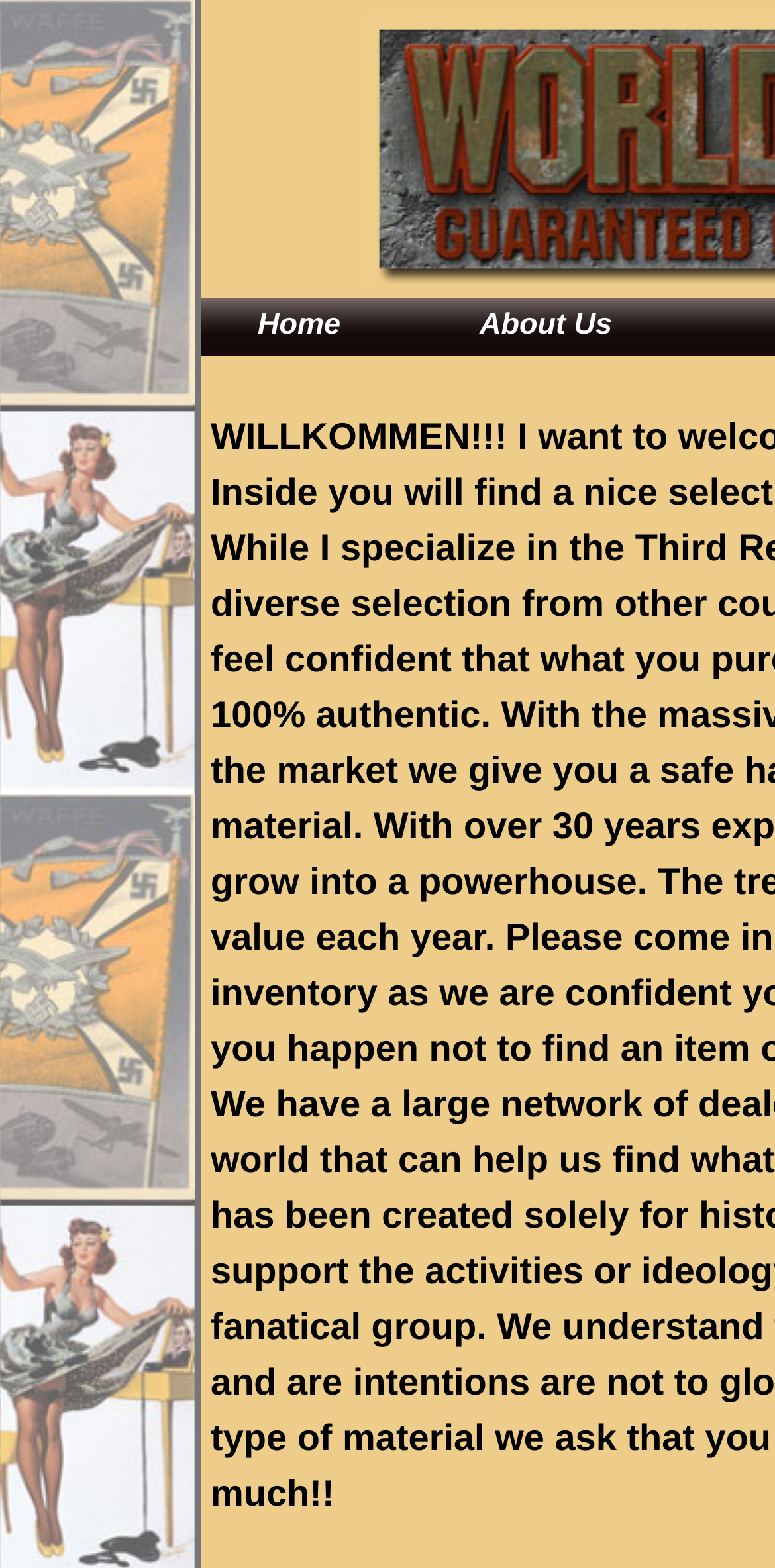Determine the bounding box coordinates of the UI element described by: "Home".

[0.332, 0.196, 0.439, 0.218]